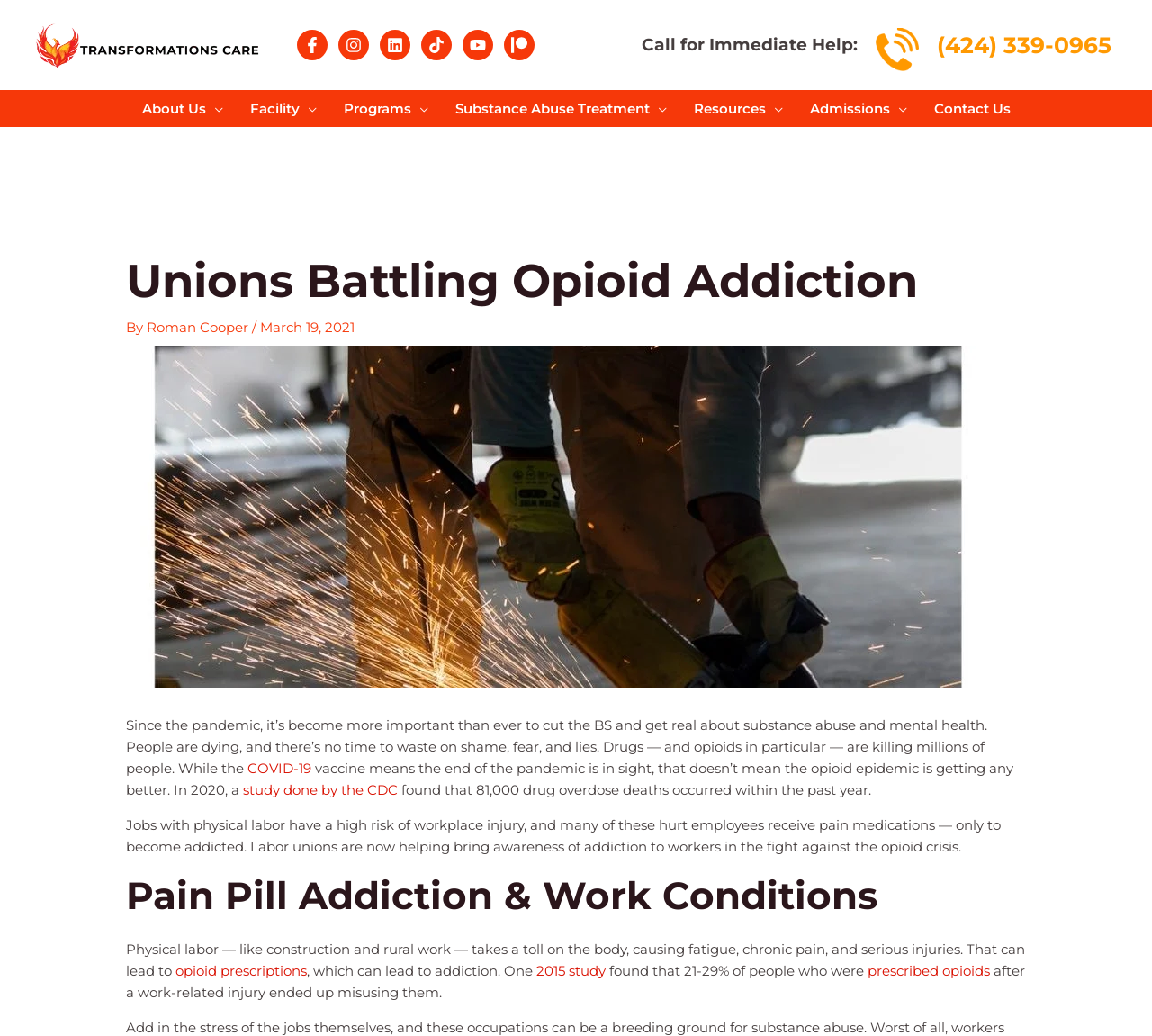What is the name of the author of the article?
Please give a well-detailed answer to the question.

The name of the author of the article can be found in the main content section, specifically in the byline section, where it is displayed as a link element with the text 'Roman Cooper'.